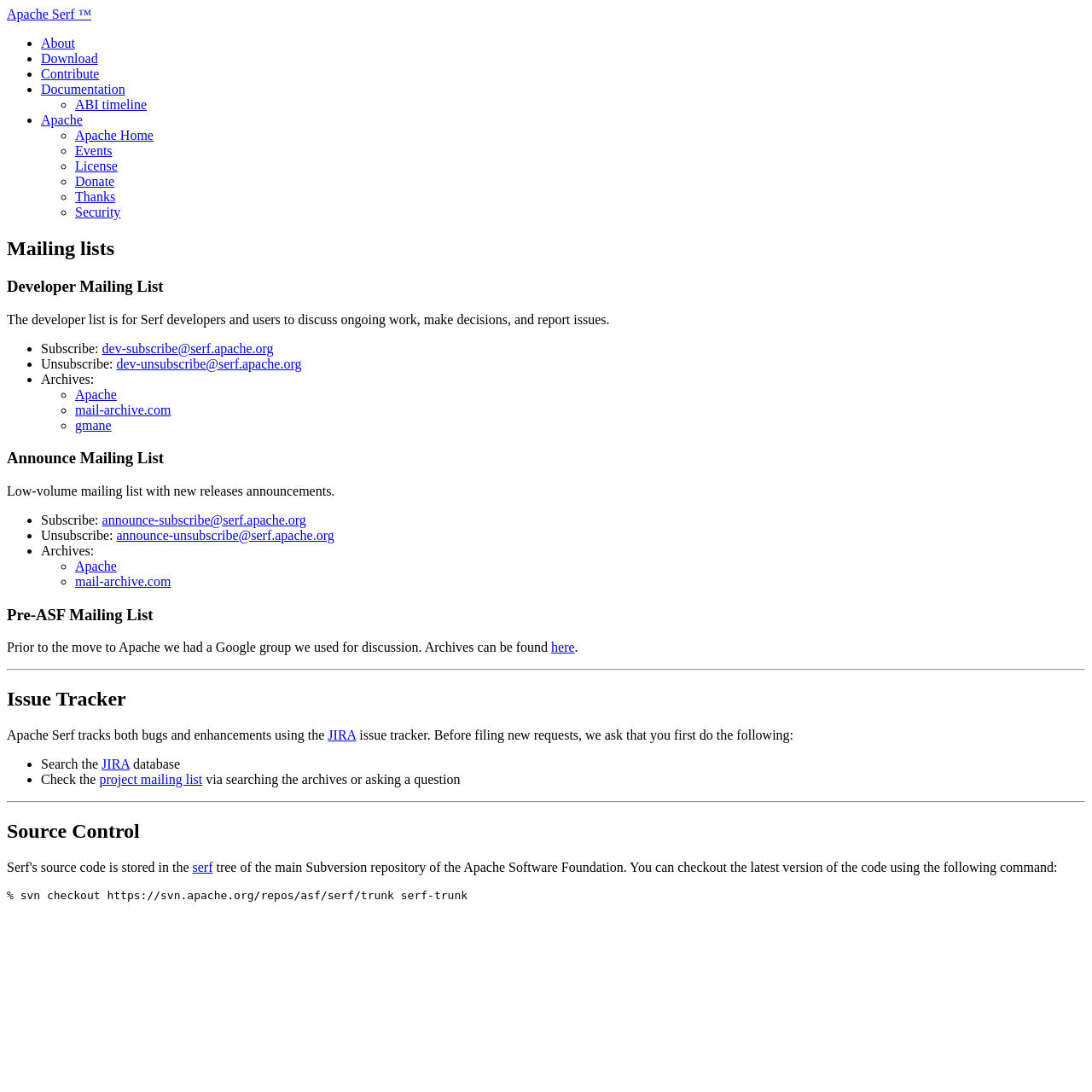Find and indicate the bounding box coordinates of the region you should select to follow the given instruction: "Checkout the latest version of the code from the Subversion repository".

[0.006, 0.814, 0.428, 0.826]